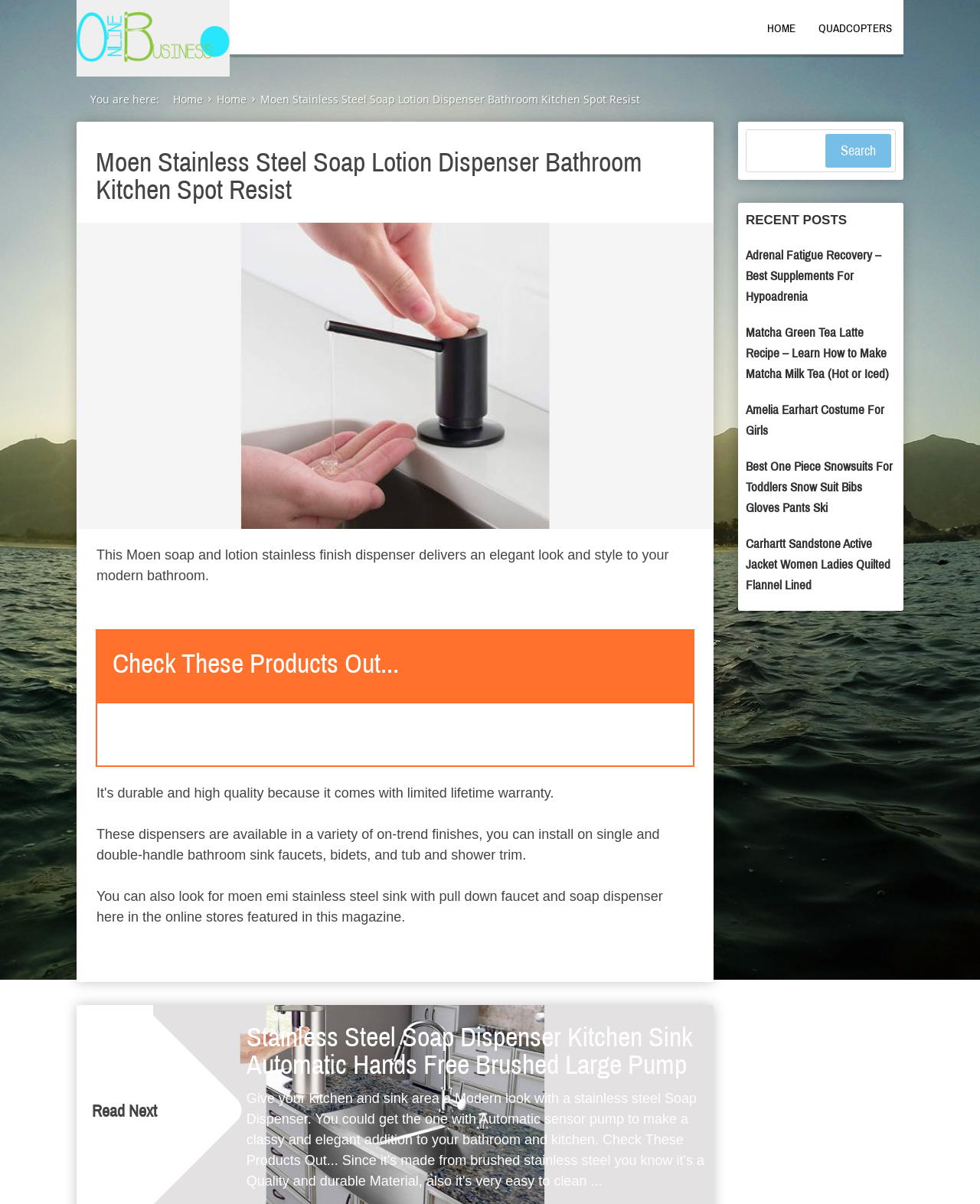Given the description of a UI element: "parent_node: Search name="s"", identify the bounding box coordinates of the matching element in the webpage screenshot.

[0.761, 0.107, 0.914, 0.143]